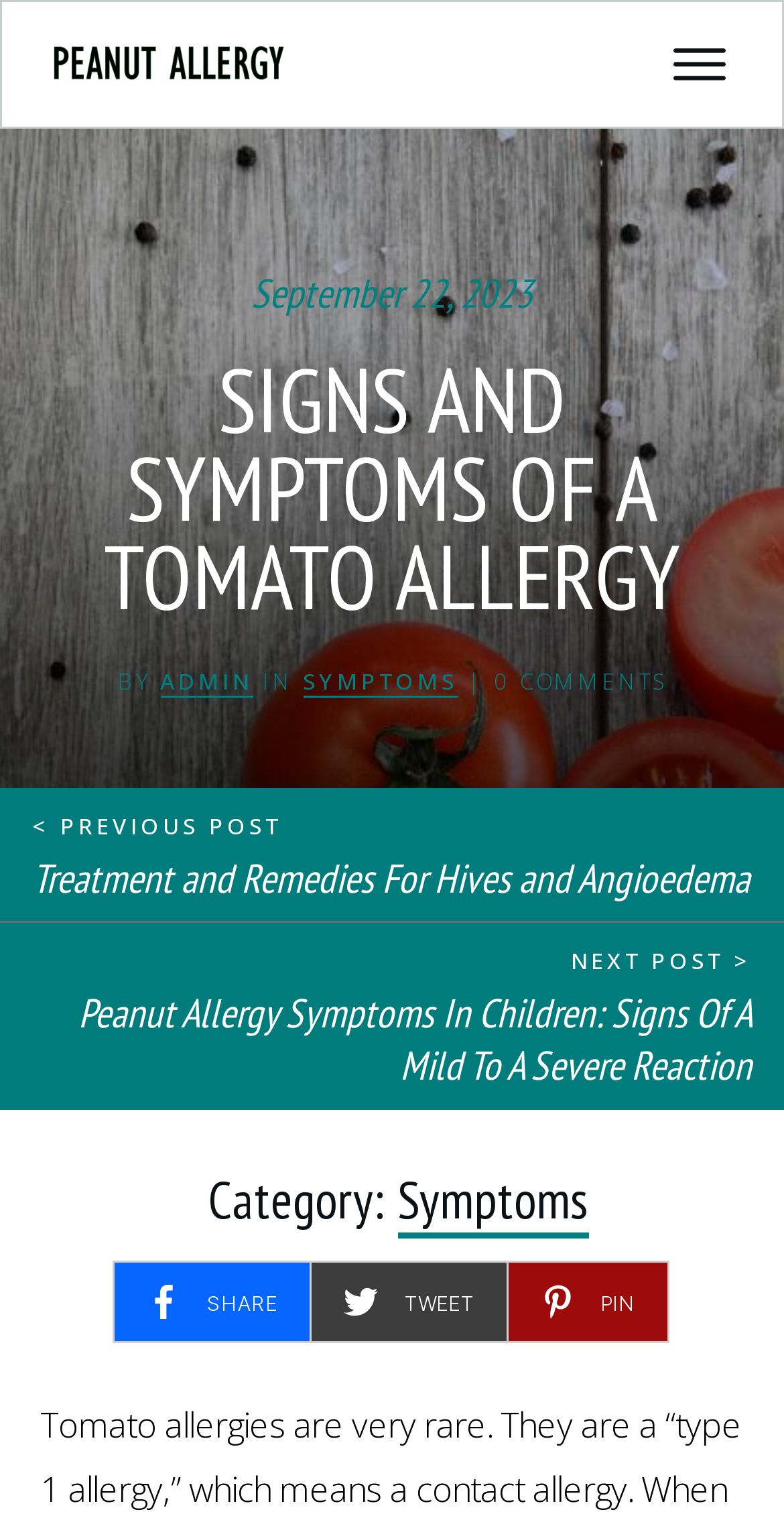Can you provide the bounding box coordinates for the element that should be clicked to implement the instruction: "View the 'Treatment and Remedies For Hives and Angioedema' post"?

[0.041, 0.561, 0.959, 0.596]